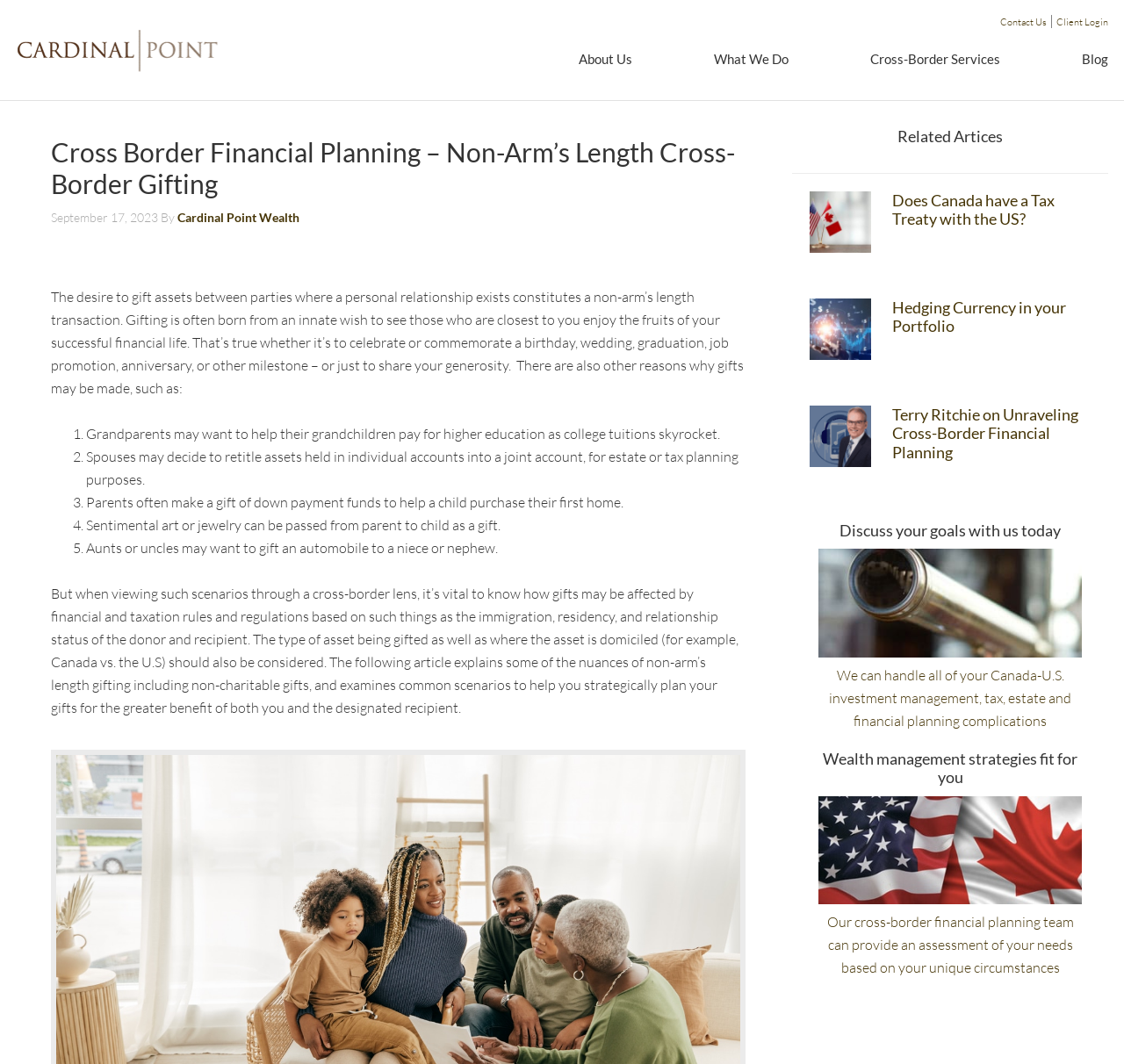Find the bounding box coordinates of the clickable area that will achieve the following instruction: "Explore Wealth management strategies fit for you".

[0.728, 0.704, 0.962, 0.74]